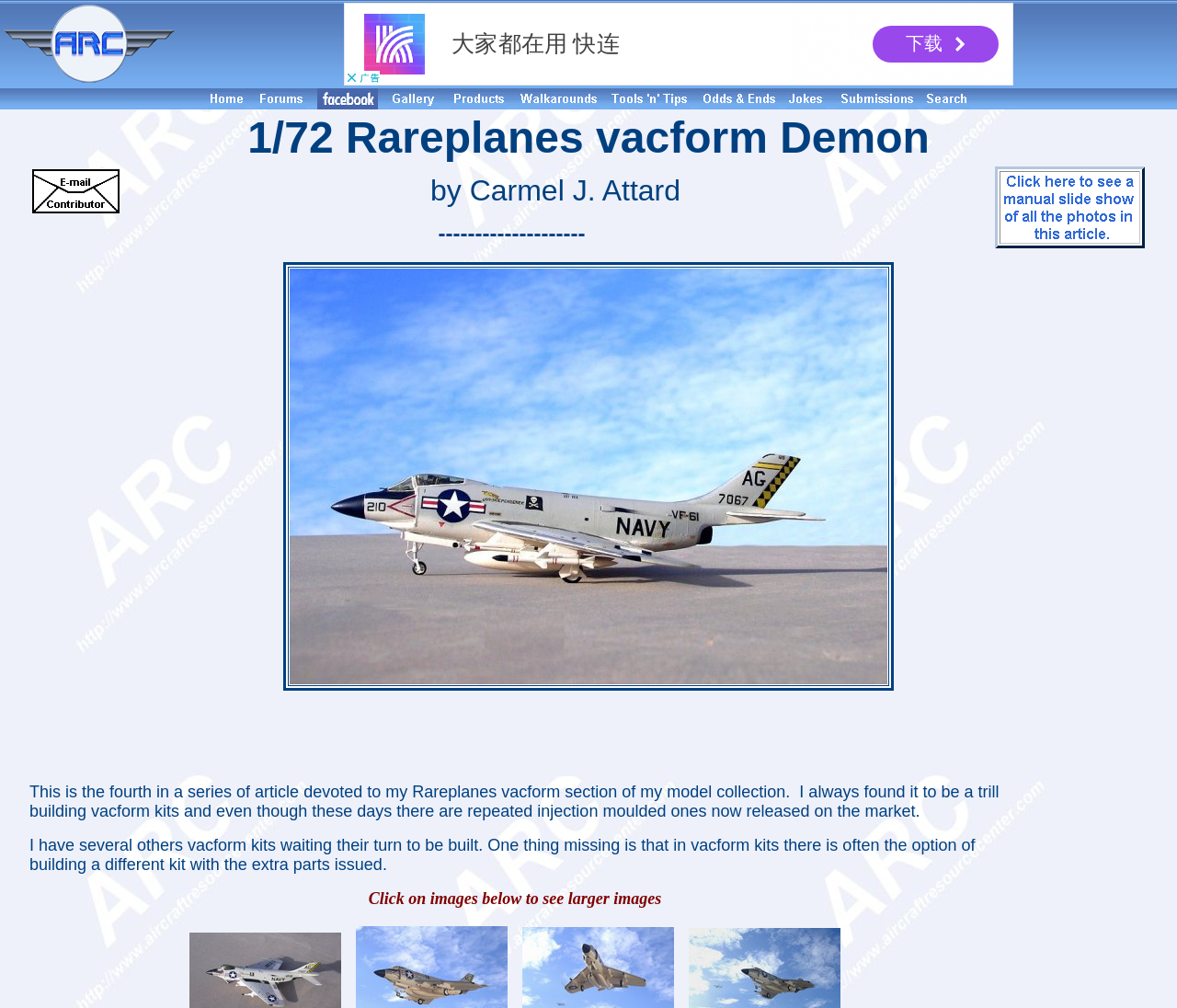Provide an in-depth description of the elements and layout of the webpage.

This webpage appears to be a product page for a 1/72 scale model of a Rareplanes vacform Demon by Carmel J. Attard. 

At the top of the page, there is an advertisement section that spans the entire width of the page. Below this section, there is a row of small images, each with a corresponding link, that take up about half of the page's width. These images are evenly spaced and aligned horizontally.

To the right of these images, there is a section that displays the product title "1/72 Rareplanes vacform Demon" and the author "by Carmel J. Attard" in a smaller font. Below this section, there is a horizontal line that separates it from the rest of the content.

Further down the page, there is another section that contains a single image that takes up about half of the page's width. To the right of this image, there is a link with a corresponding image.

The rest of the page appears to be empty, with no other notable content or elements.